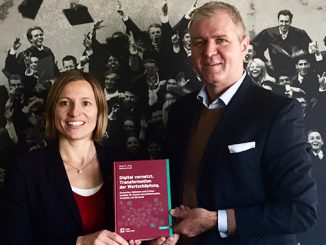What is the backdrop of the scene?
Answer the question with a thorough and detailed explanation.

The caption describes the backdrop of the scene as showcasing a group of enthusiastic students celebrating their academic achievements, which provides context to the setting of the image.